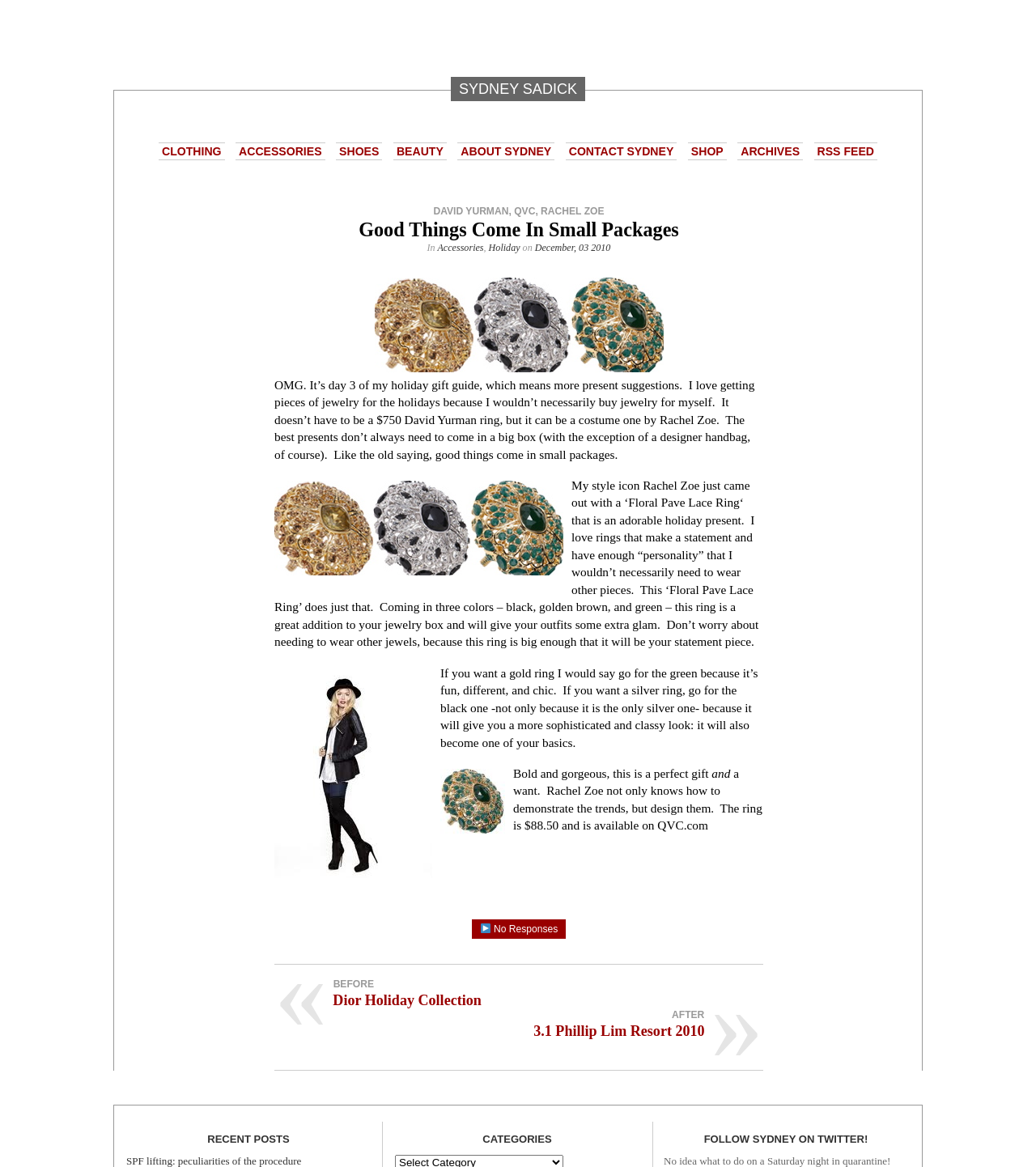Identify the bounding box coordinates of the section that should be clicked to achieve the task described: "Follow Sydney on Twitter".

[0.641, 0.972, 0.877, 0.981]